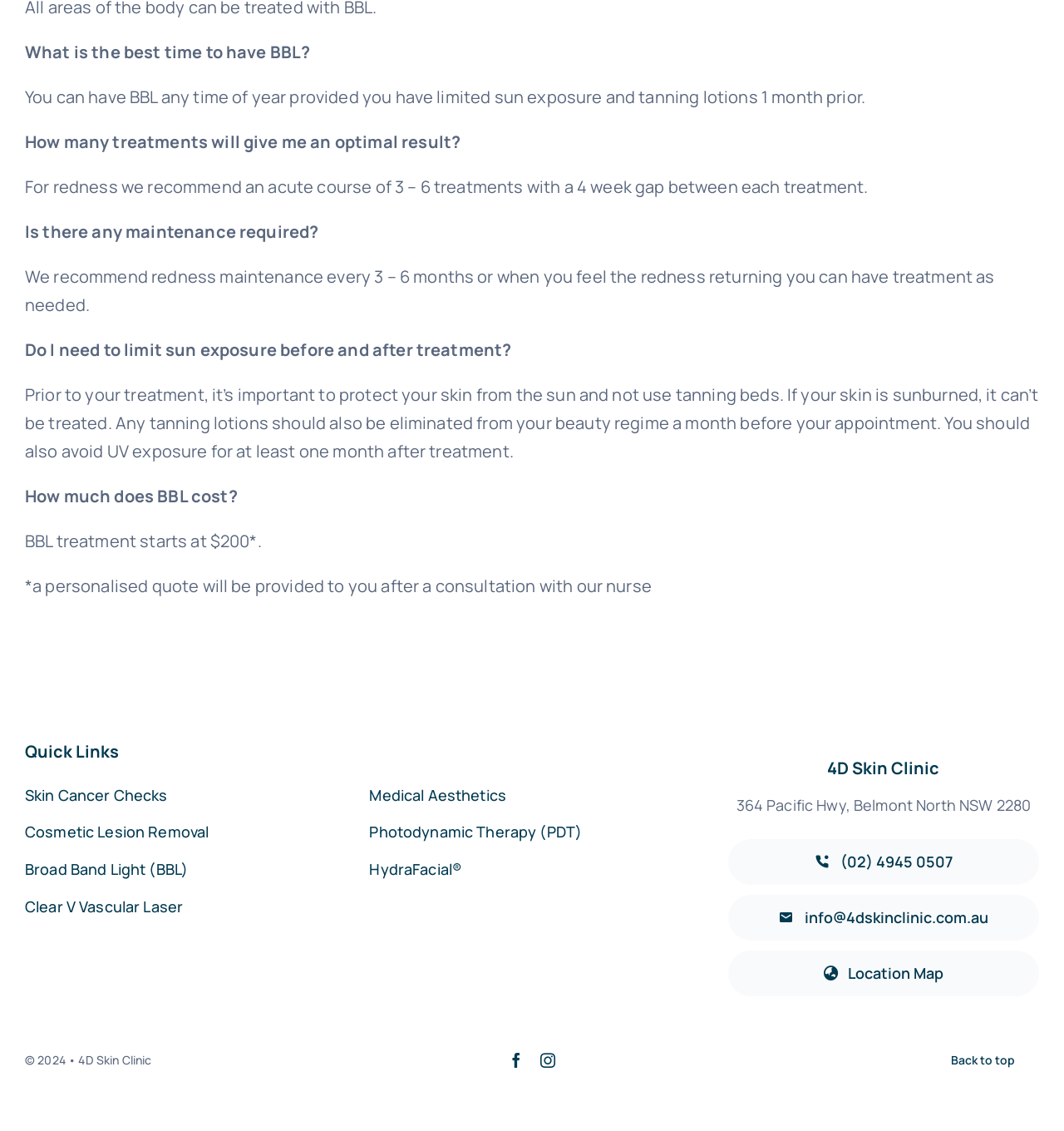What is the recommended time gap between BBL treatments?
Please answer the question with as much detail as possible using the screenshot.

According to the webpage, for redness, an acute course of 3-6 treatments with a 4-week gap between each treatment is recommended.